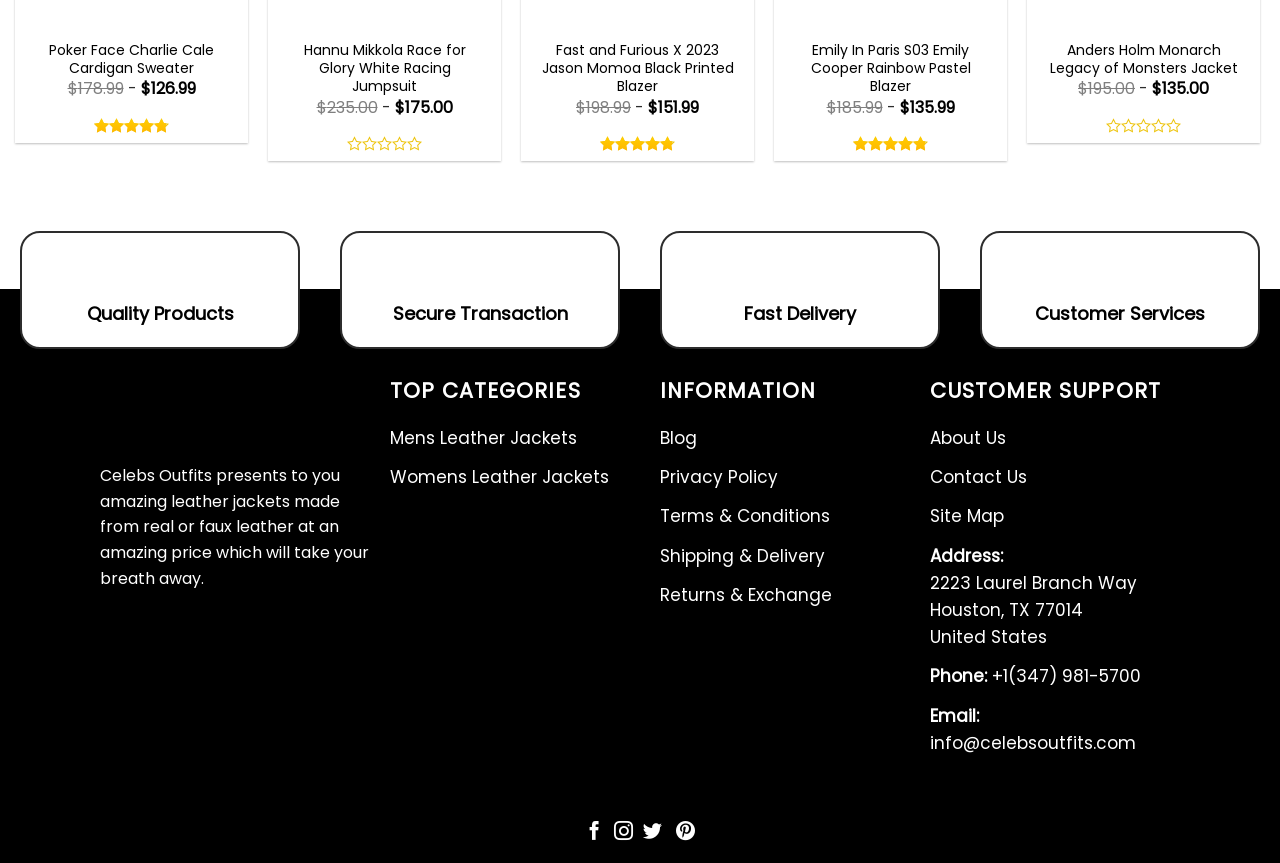Provide a one-word or short-phrase answer to the question:
What is the price range of the 'Fast and Furious X 2023 Jason Momoa Black Printed Blazer'?

$198.99 - $151.99